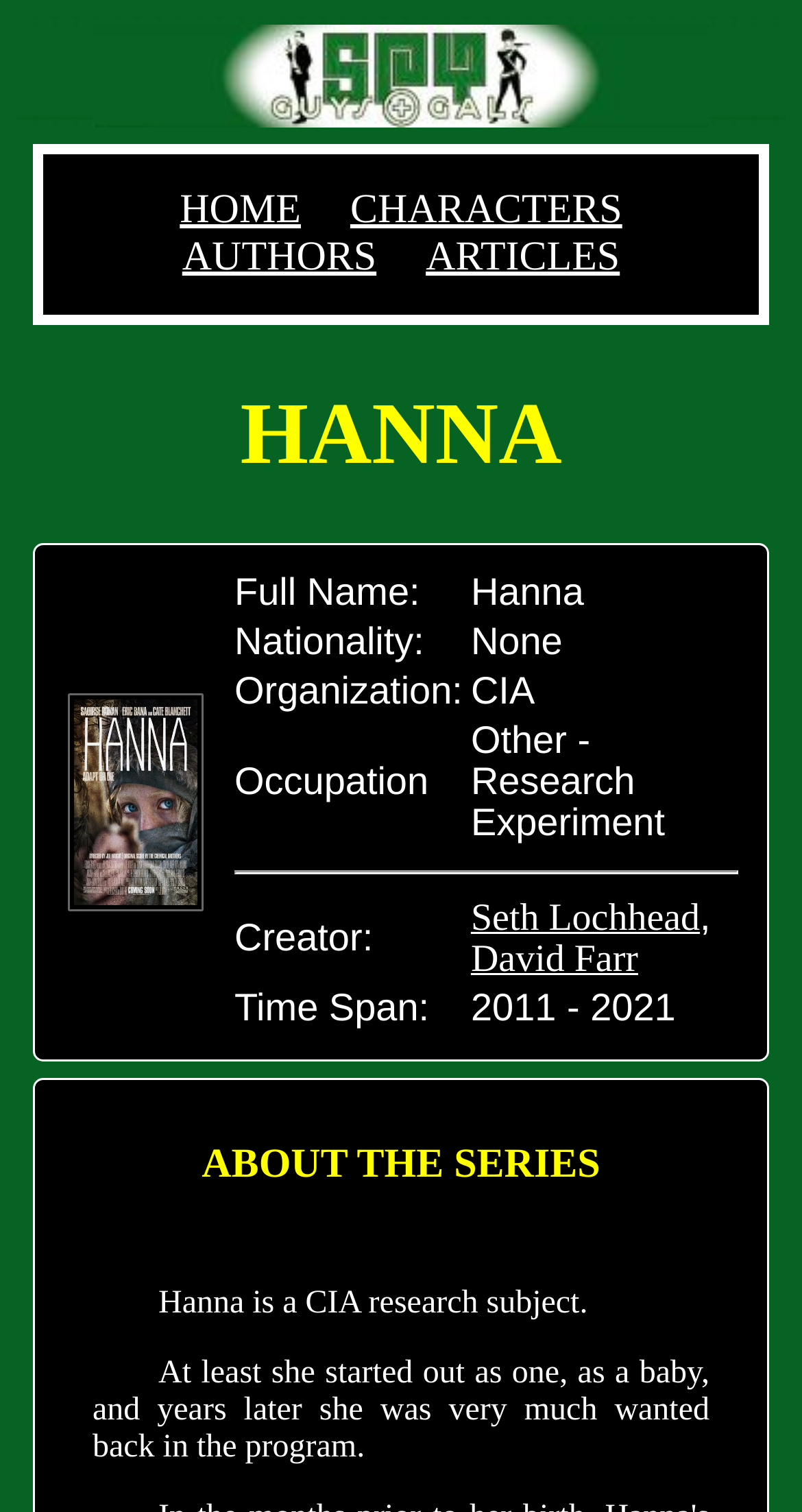Generate a thorough caption that explains the contents of the webpage.

The webpage is a fan's guide to the Hanna series. At the top, there is a logo image of "SGAG" (Spy Guys And Gals) on the left side, taking up about 77% of the width. Below the logo, there are four navigation links: "HOME", "CHARACTERS", "AUTHORS", and "ARTICLES", arranged horizontally and centered.

The main content area is divided into two sections. The first section has a large heading "HANNA" at the top, spanning almost the entire width. Below the heading, there is a table with three columns. The first column contains a small image, the second column is empty, and the third column has a detailed description of Hanna, including her full name, nationality, organization, occupation, creator, and time span.

The description of Hanna is organized into several rows, each with a label and a corresponding value. The labels are "Full Name:", "Nationality:", "Organization:", "Occupation", "Creator:", and "Time Span:". The values are "Hanna", "None", "CIA", "Other - Research Experiment", "Seth Lochhead, David Farr", and "2011 - 2021", respectively. The creator names "Seth Lochhead" and "David Farr" are links.

Below the table, there is a heading "ABOUT THE SERIES" and two paragraphs of text. The first paragraph states that Hanna is a CIA research subject, and the second paragraph provides more context about her background, mentioning that she started as a baby and was later wanted back in the program.